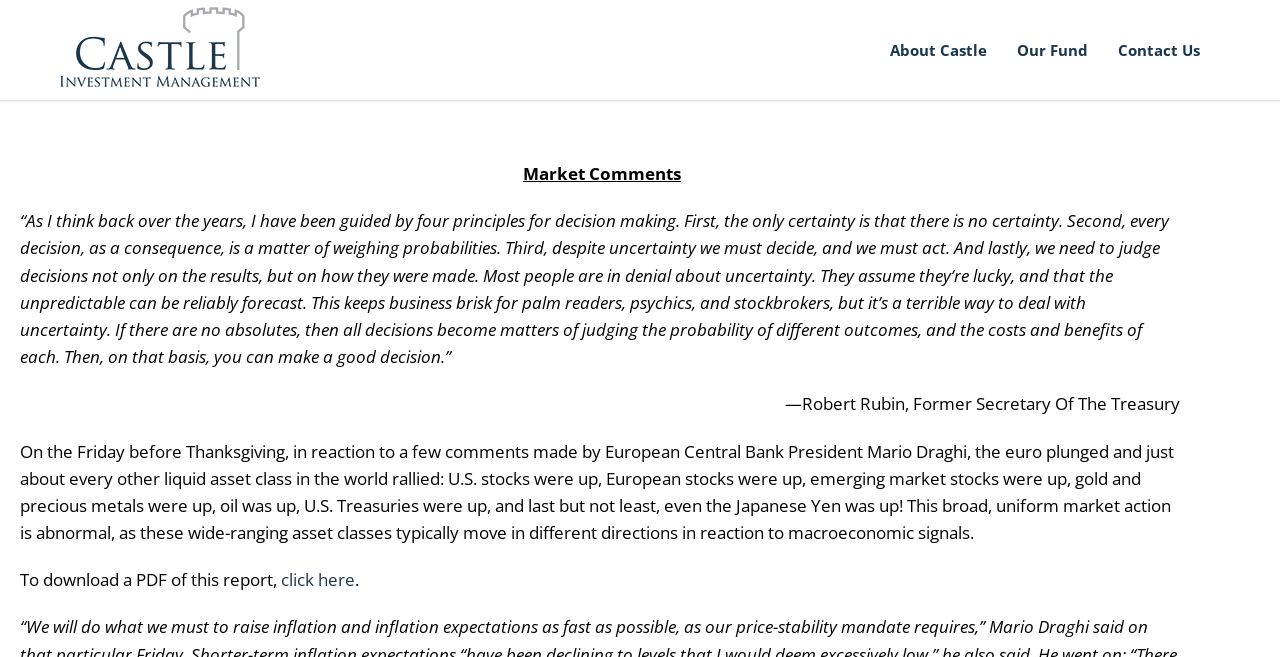Identify the bounding box for the UI element that is described as follows: "About Castle".

[0.684, 0.061, 0.783, 0.091]